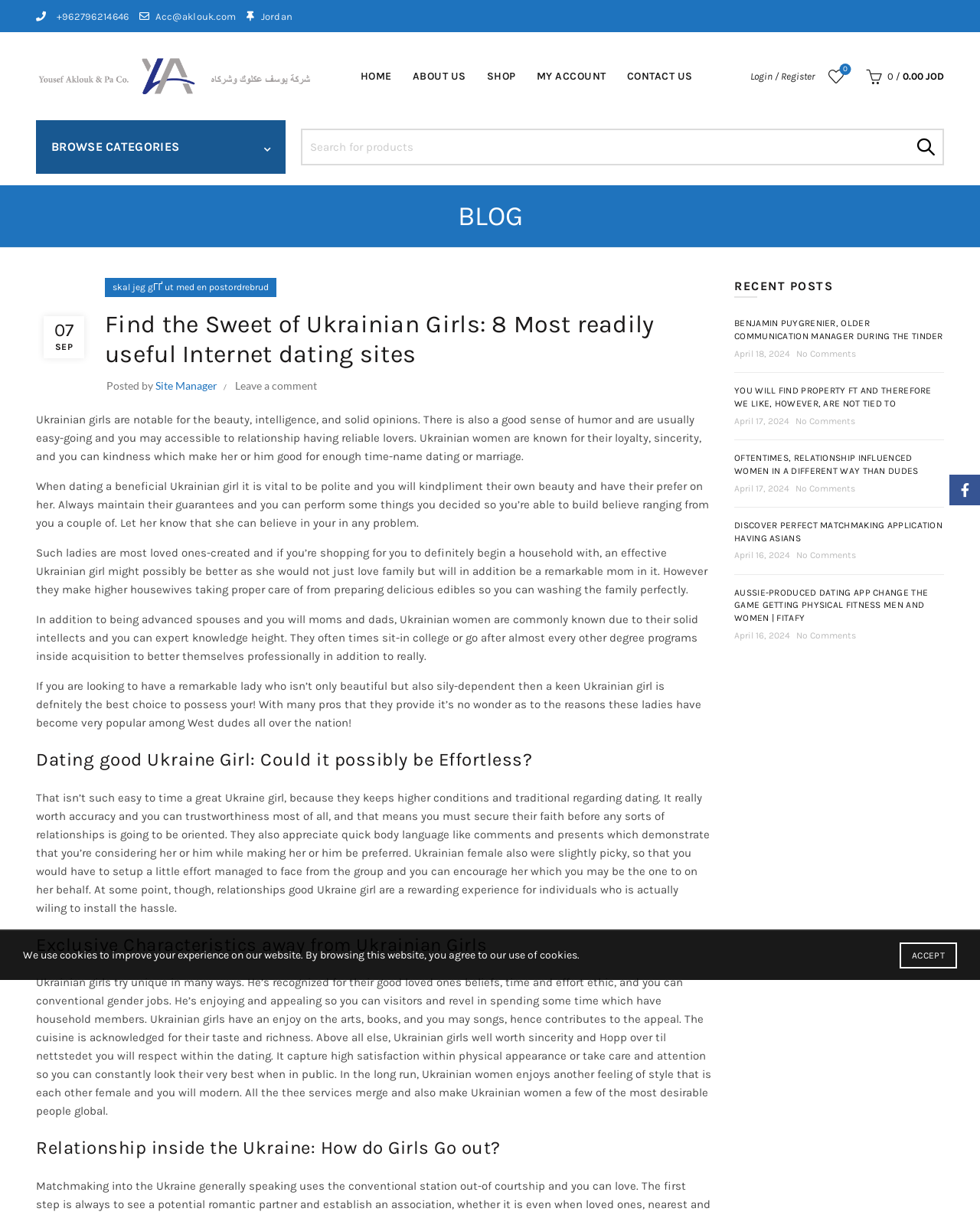Please identify the bounding box coordinates of the element I should click to complete this instruction: 'Visit the home page'. The coordinates should be given as four float numbers between 0 and 1, like this: [left, top, right, bottom].

[0.357, 0.026, 0.41, 0.099]